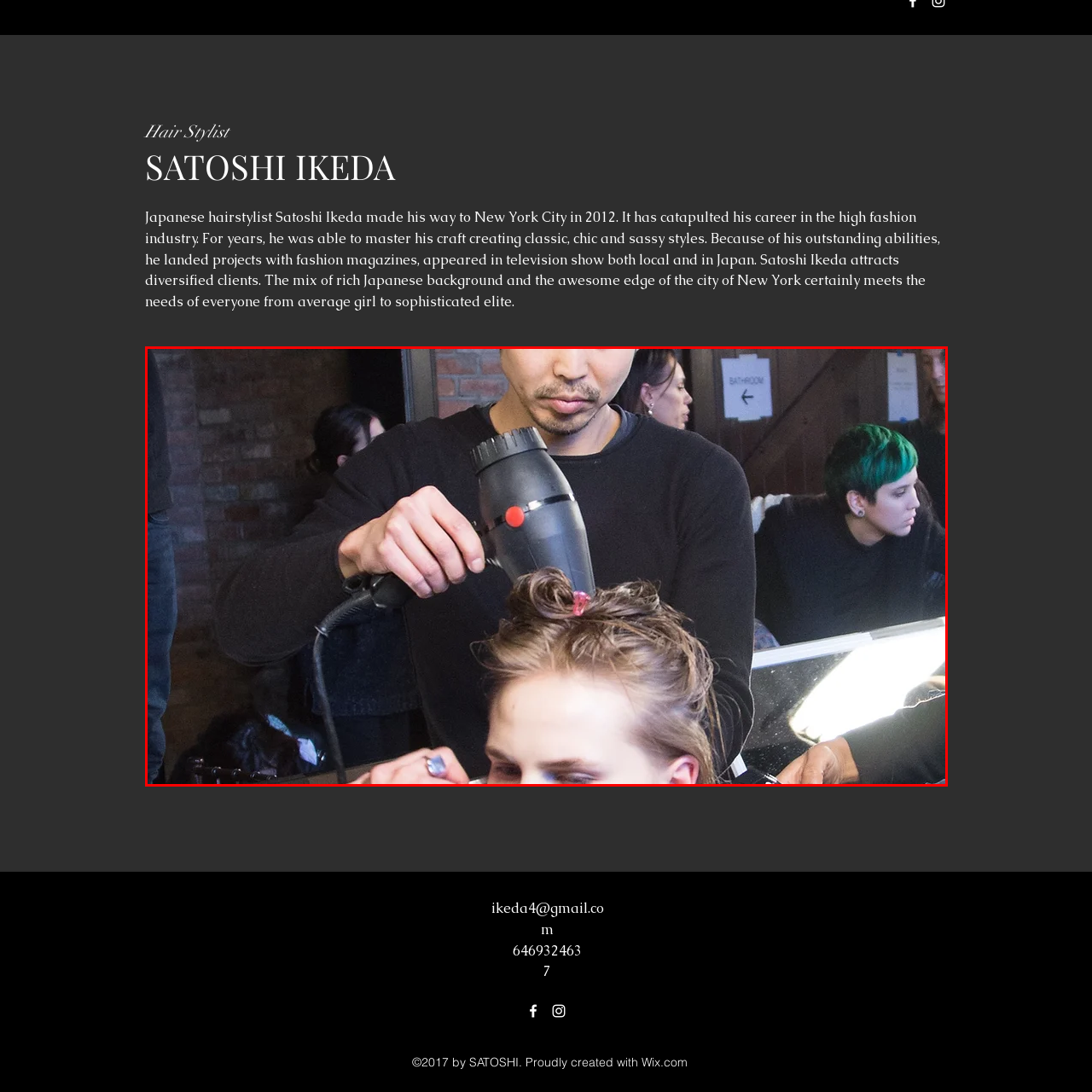Direct your attention to the area enclosed by the green rectangle and deliver a comprehensive answer to the subsequent question, using the image as your reference: 
What atmosphere is typical of high-fashion events?

The caption describes the background of the image as capturing the hustle and bustle of a fashion environment, highlighting the energetic atmosphere typical of high-fashion events, implying that high-fashion events are characterized by an energetic atmosphere.